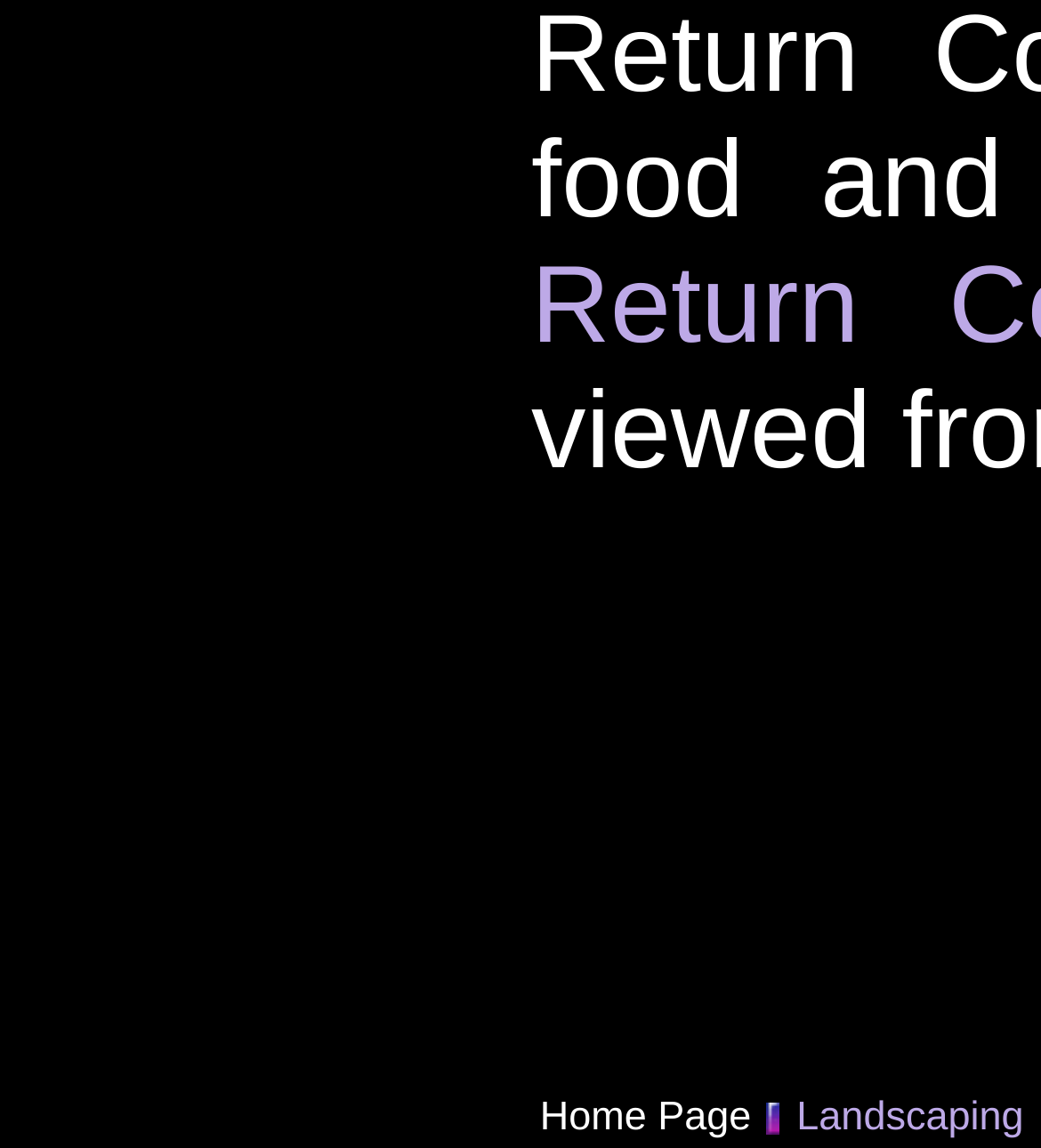Please predict the bounding box coordinates (top-left x, top-left y, bottom-right x, bottom-right y) for the UI element in the screenshot that fits the description: Landscaping

[0.765, 0.953, 0.983, 0.993]